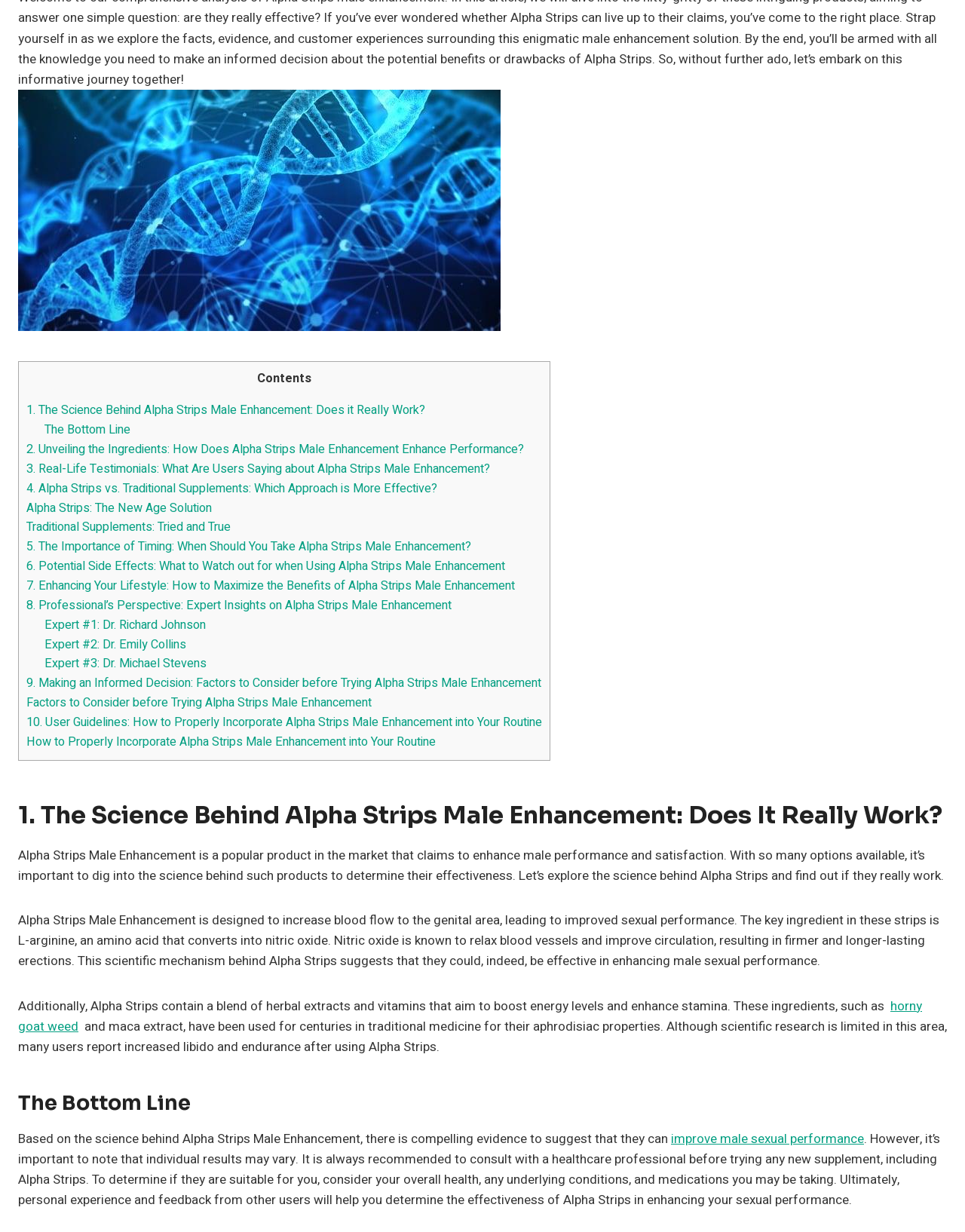Can you show the bounding box coordinates of the region to click on to complete the task described in the instruction: "Learn about 'horny goat weed'"?

[0.019, 0.809, 0.955, 0.841]